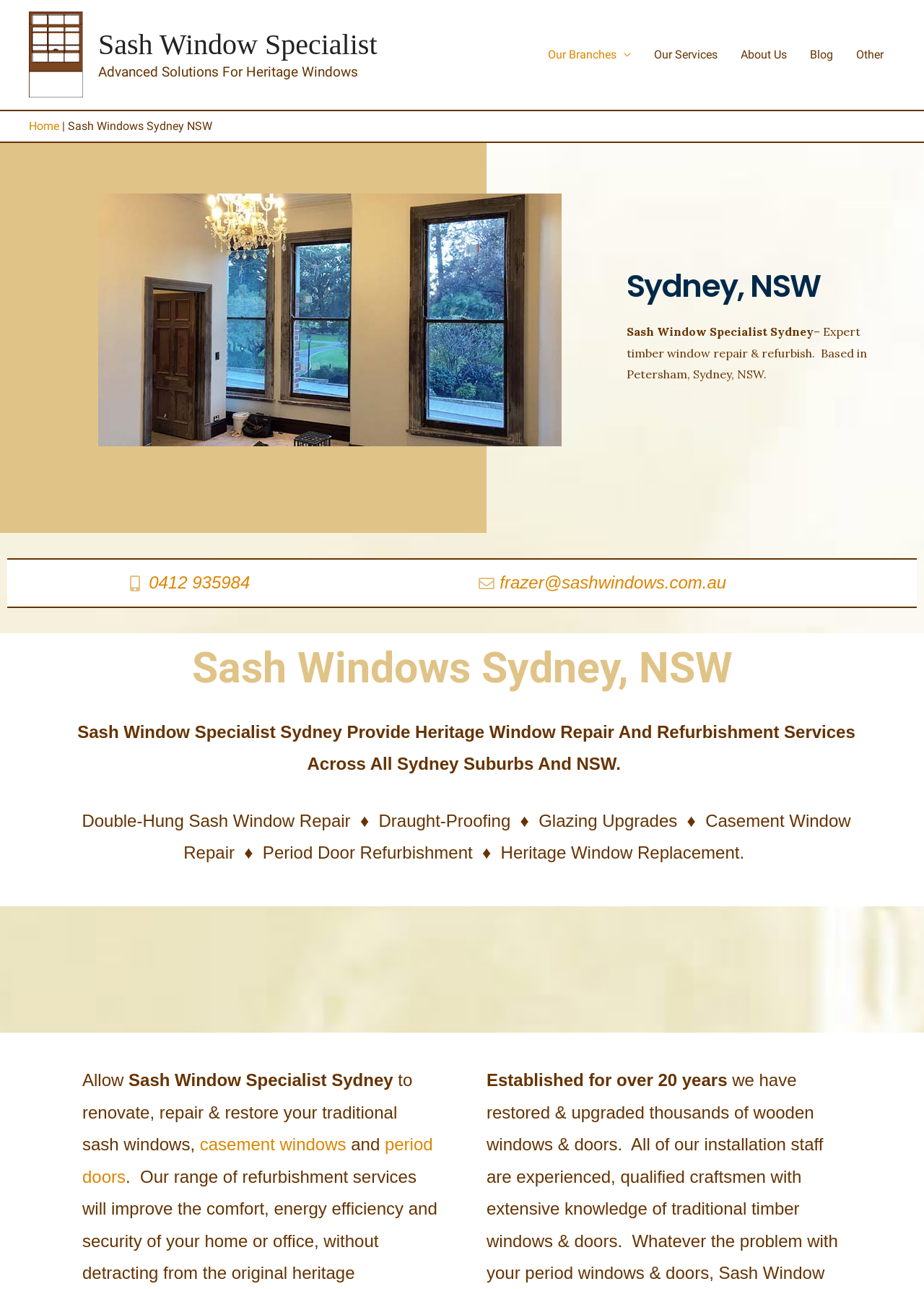What is the company's phone number?
Answer the question with a single word or phrase, referring to the image.

0412 935984